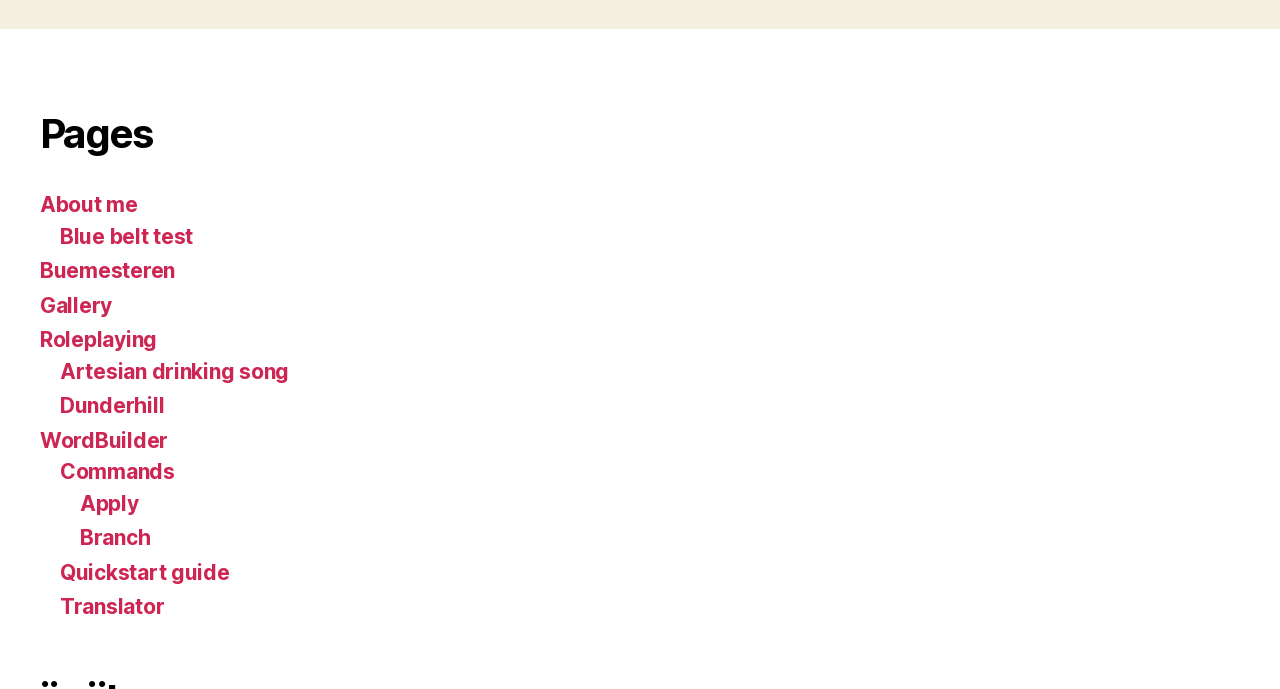Refer to the image and answer the question with as much detail as possible: How many links are there in the navigation menu?

The navigation menu is located under the 'Pages' heading. By counting the number of links in the navigation menu, we can see that there are 14 links in total, including 'About me', 'Blue belt test', 'Buemesteren', and so on.